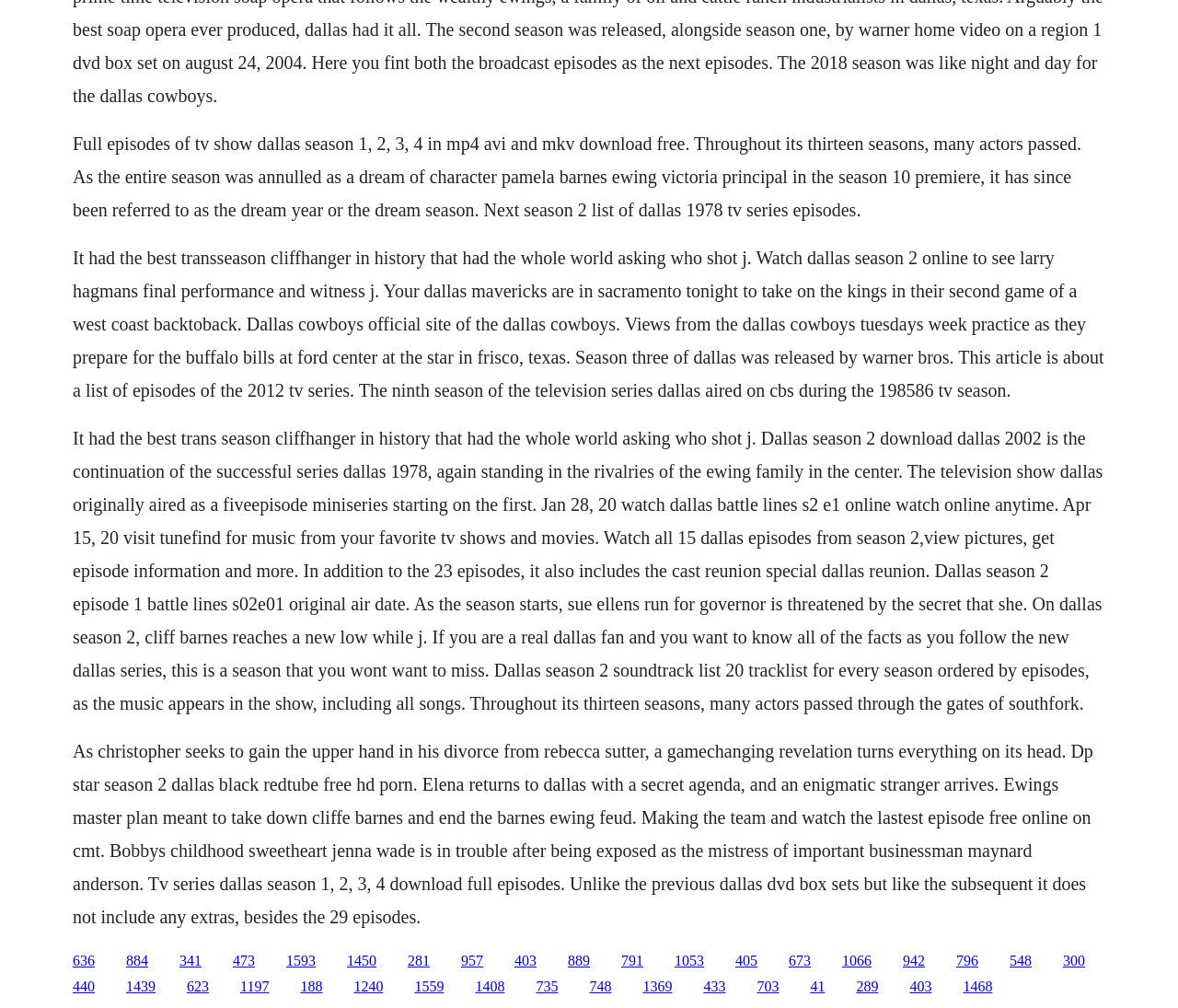Using the information in the image, give a comprehensive answer to the question: 
What is the name of the character who was shot?

The text mentions 'who shot J.R.', which is a famous cliffhanger from the TV series Dallas, indicating that the character J.R. was shot.